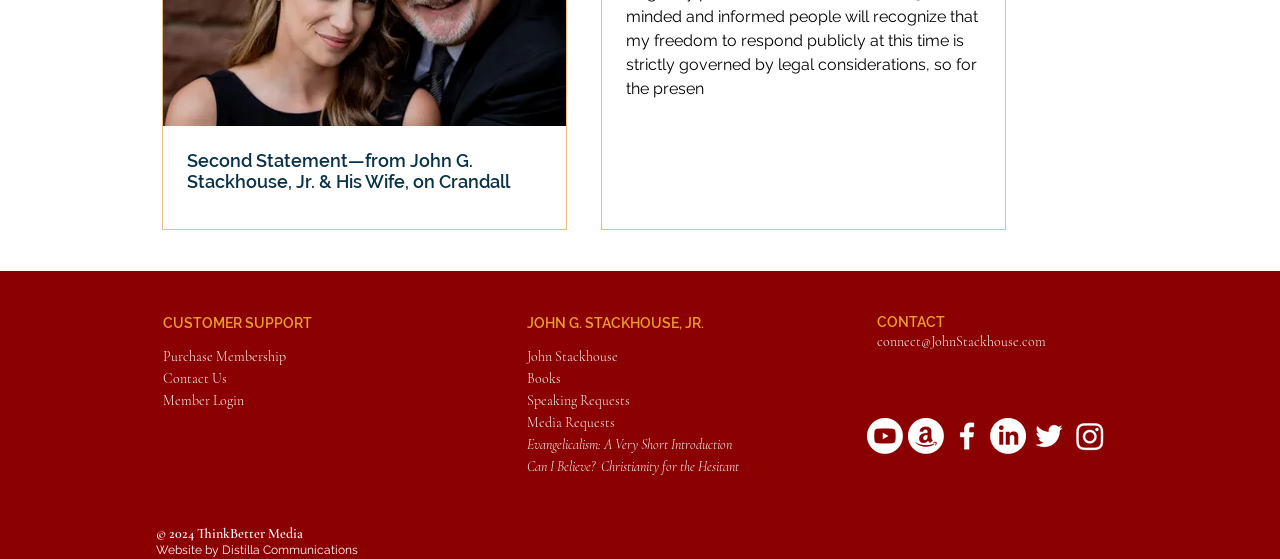How many social media links are available on this website? Examine the screenshot and reply using just one word or a brief phrase.

5